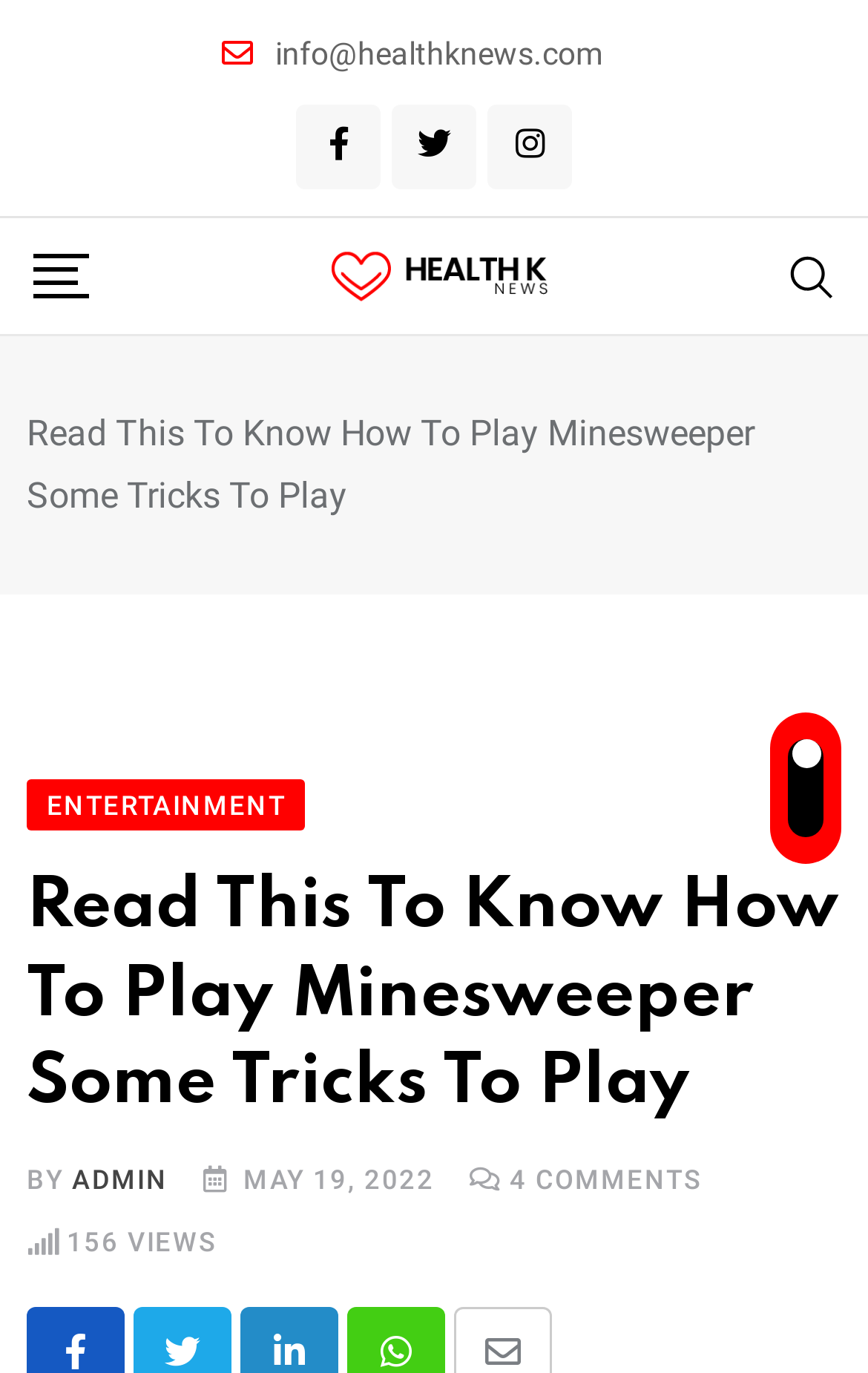Identify the primary heading of the webpage and provide its text.

Read This To Know How To Play Minesweeper Some Tricks To Play